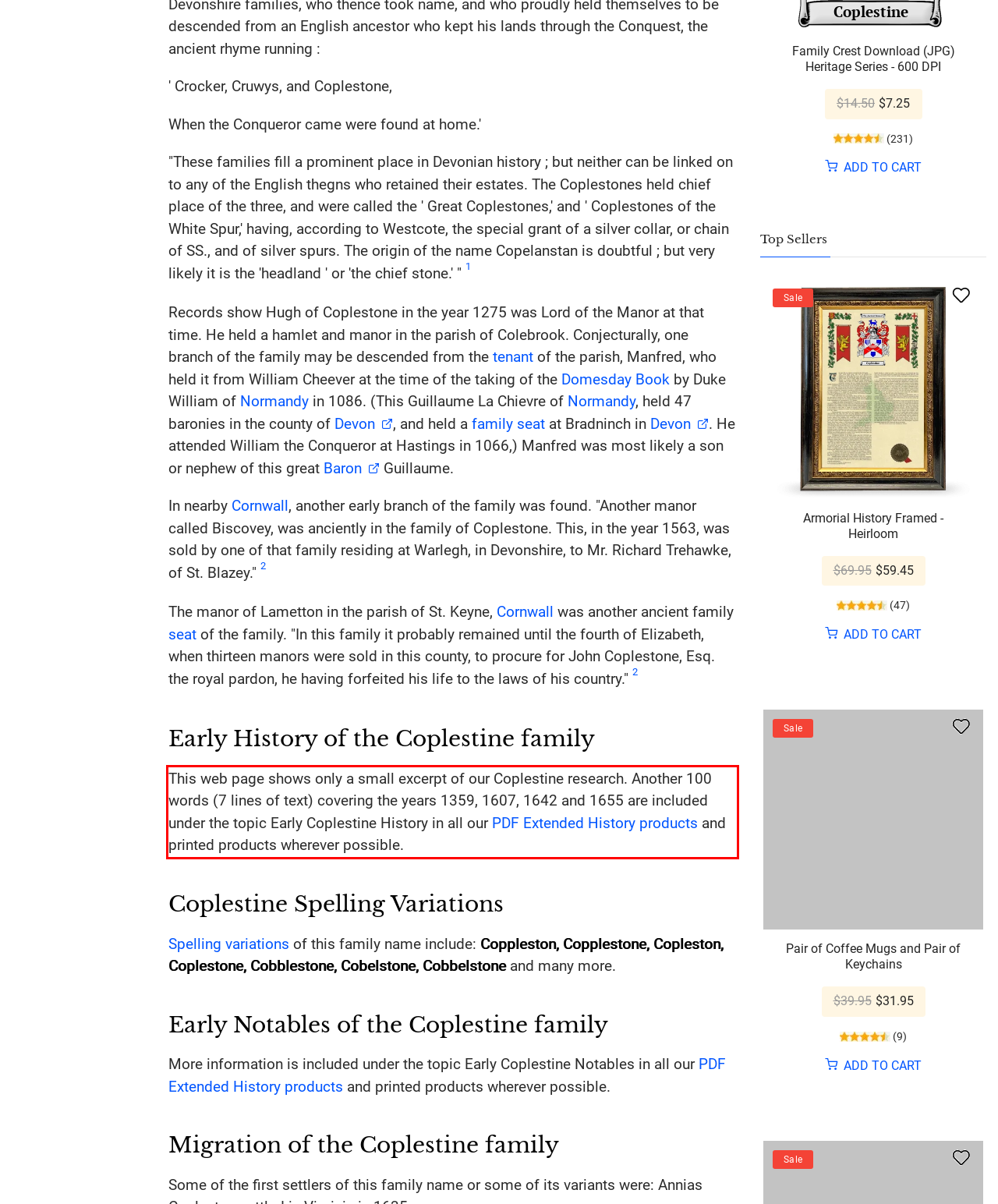From the provided screenshot, extract the text content that is enclosed within the red bounding box.

This web page shows only a small excerpt of our Coplestine research. Another 100 words (7 lines of text) covering the years 1359, 1607, 1642 and 1655 are included under the topic Early Coplestine History in all our PDF Extended History products and printed products wherever possible.